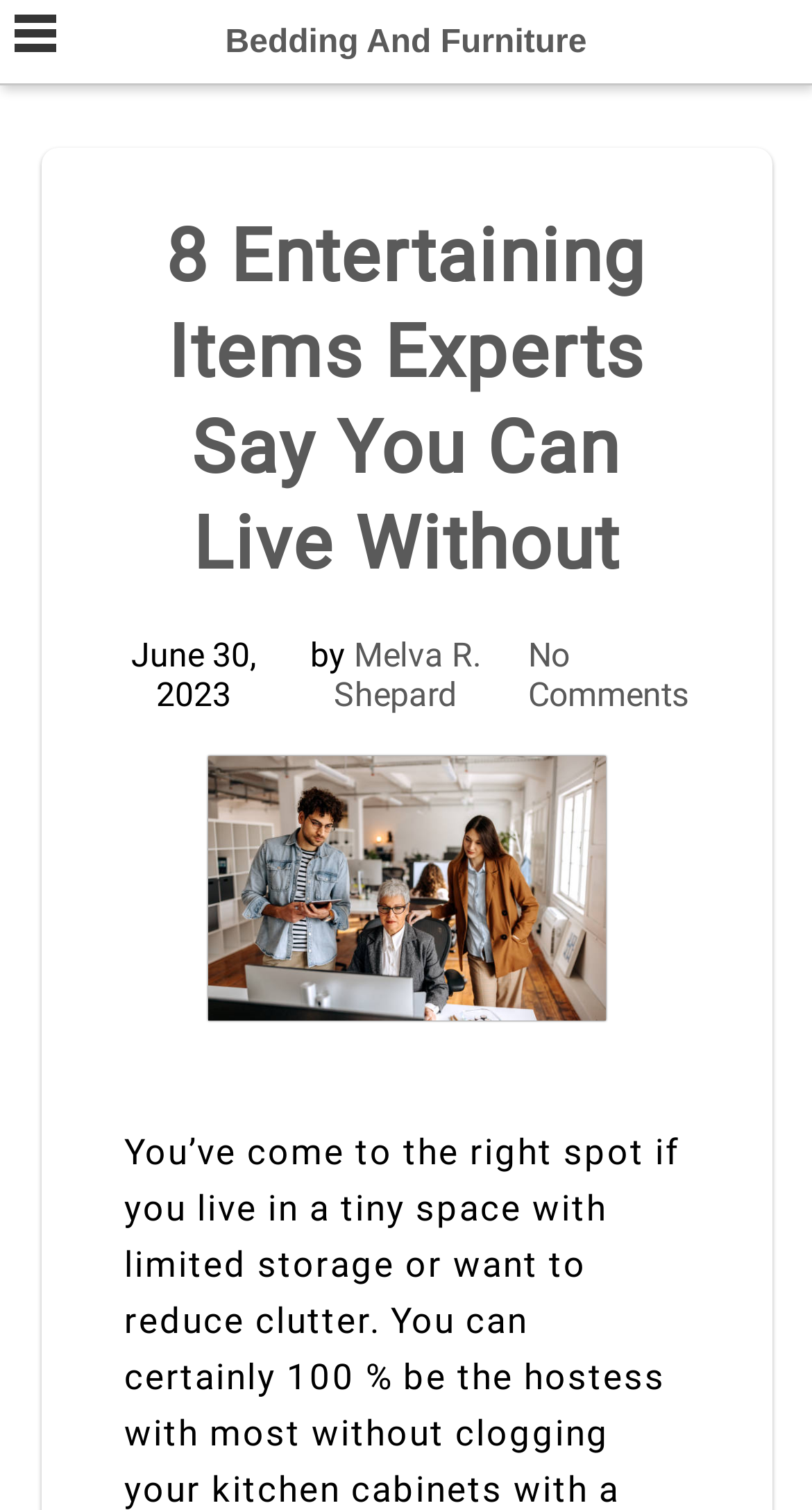Who is the author of the article?
From the screenshot, provide a brief answer in one word or phrase.

Melva R. Shepard